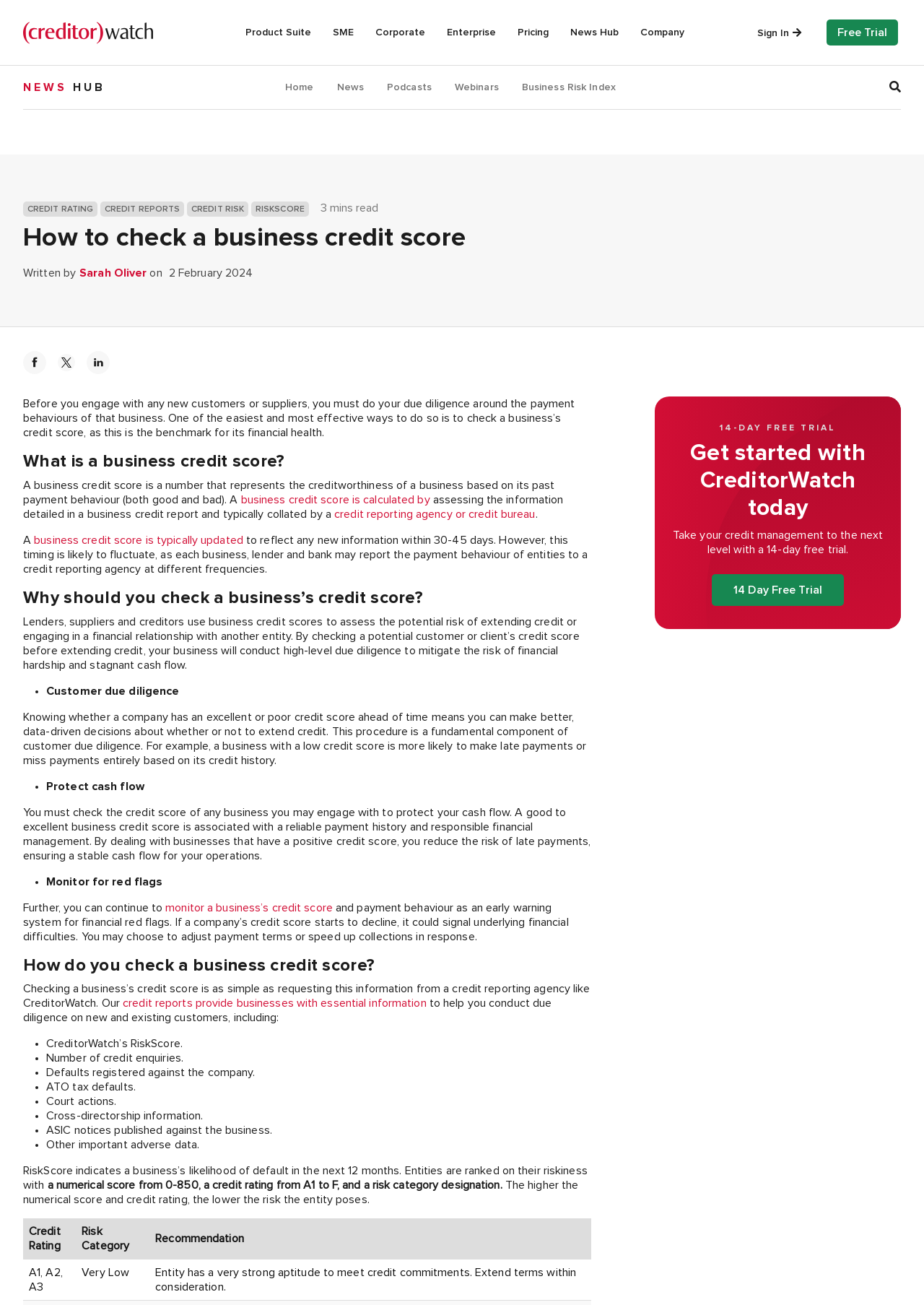Please specify the bounding box coordinates in the format (top-left x, top-left y, bottom-right x, bottom-right y), with all values as floating point numbers between 0 and 1. Identify the bounding box of the UI element described by: Business Risk Index

[0.565, 0.063, 0.666, 0.071]